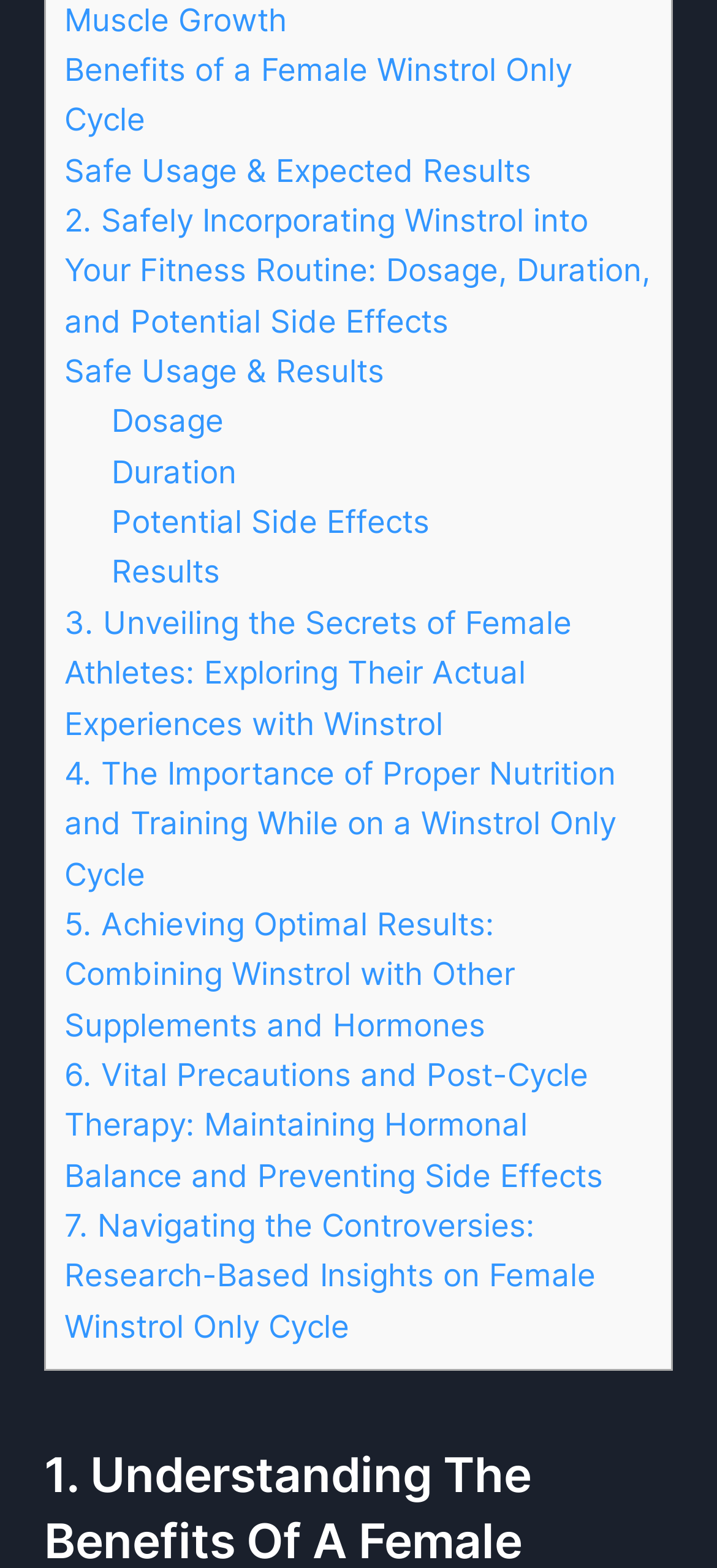Please identify the bounding box coordinates of the element that needs to be clicked to execute the following command: "Explore 'Unveiling the Secrets of Female Athletes: Exploring Their Actual Experiences with Winstrol'". Provide the bounding box using four float numbers between 0 and 1, formatted as [left, top, right, bottom].

[0.09, 0.384, 0.797, 0.473]